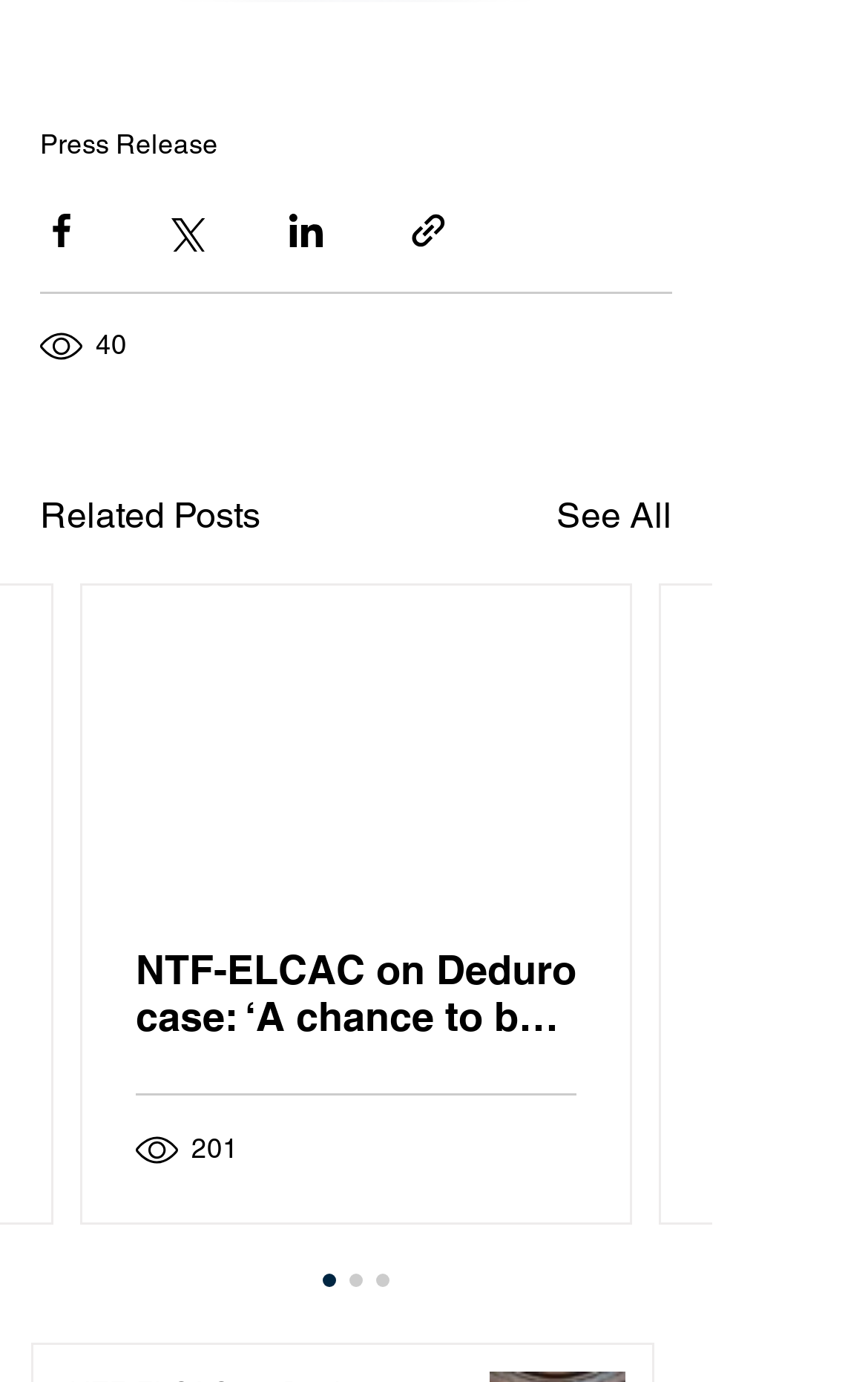Please pinpoint the bounding box coordinates for the region I should click to adhere to this instruction: "Share via link".

[0.469, 0.151, 0.518, 0.182]